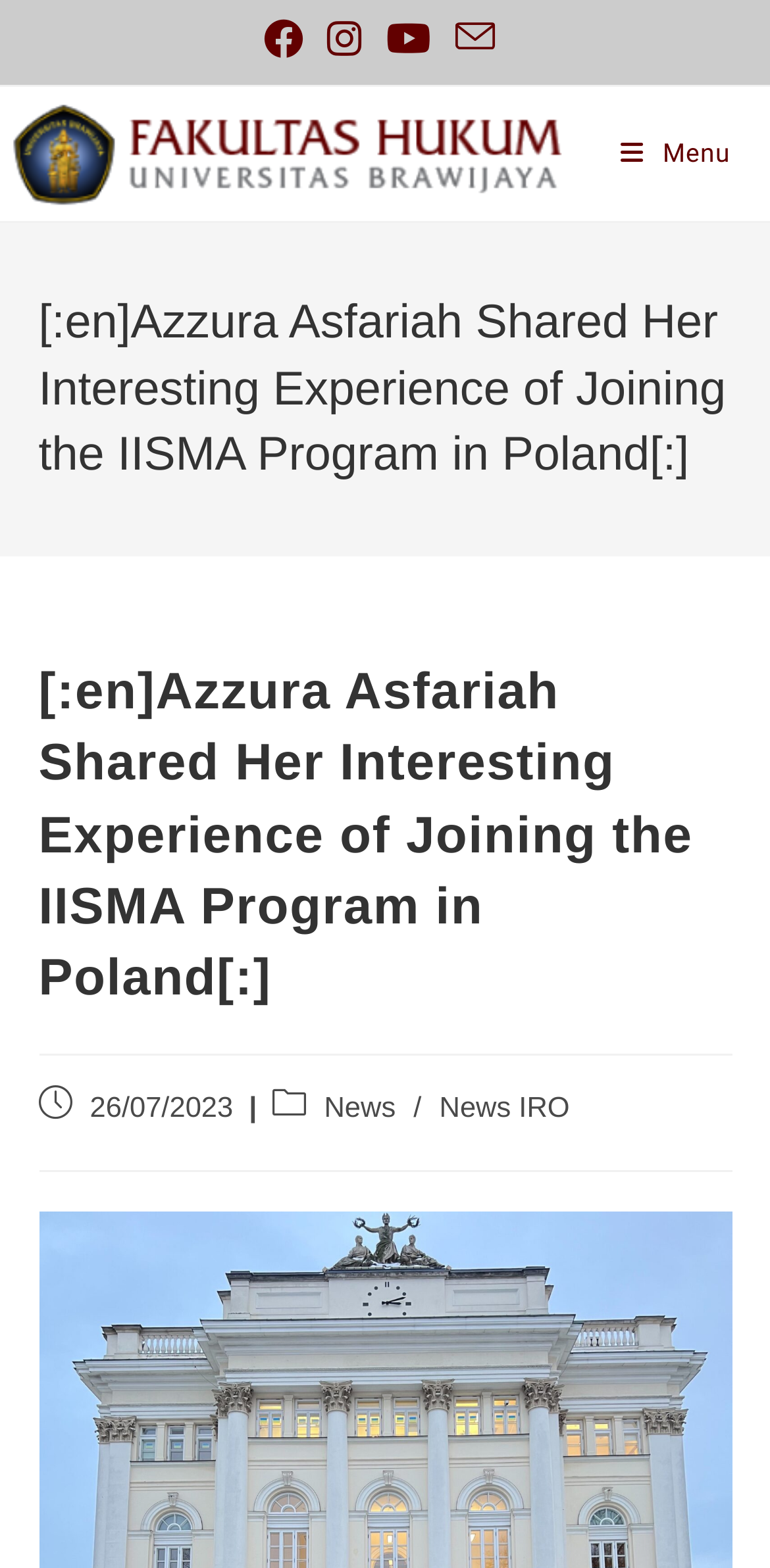Please provide the bounding box coordinates for the element that needs to be clicked to perform the instruction: "Visit Fakultas Hukum Universitas Brawijaya website". The coordinates must consist of four float numbers between 0 and 1, formatted as [left, top, right, bottom].

[0.0, 0.086, 0.749, 0.107]